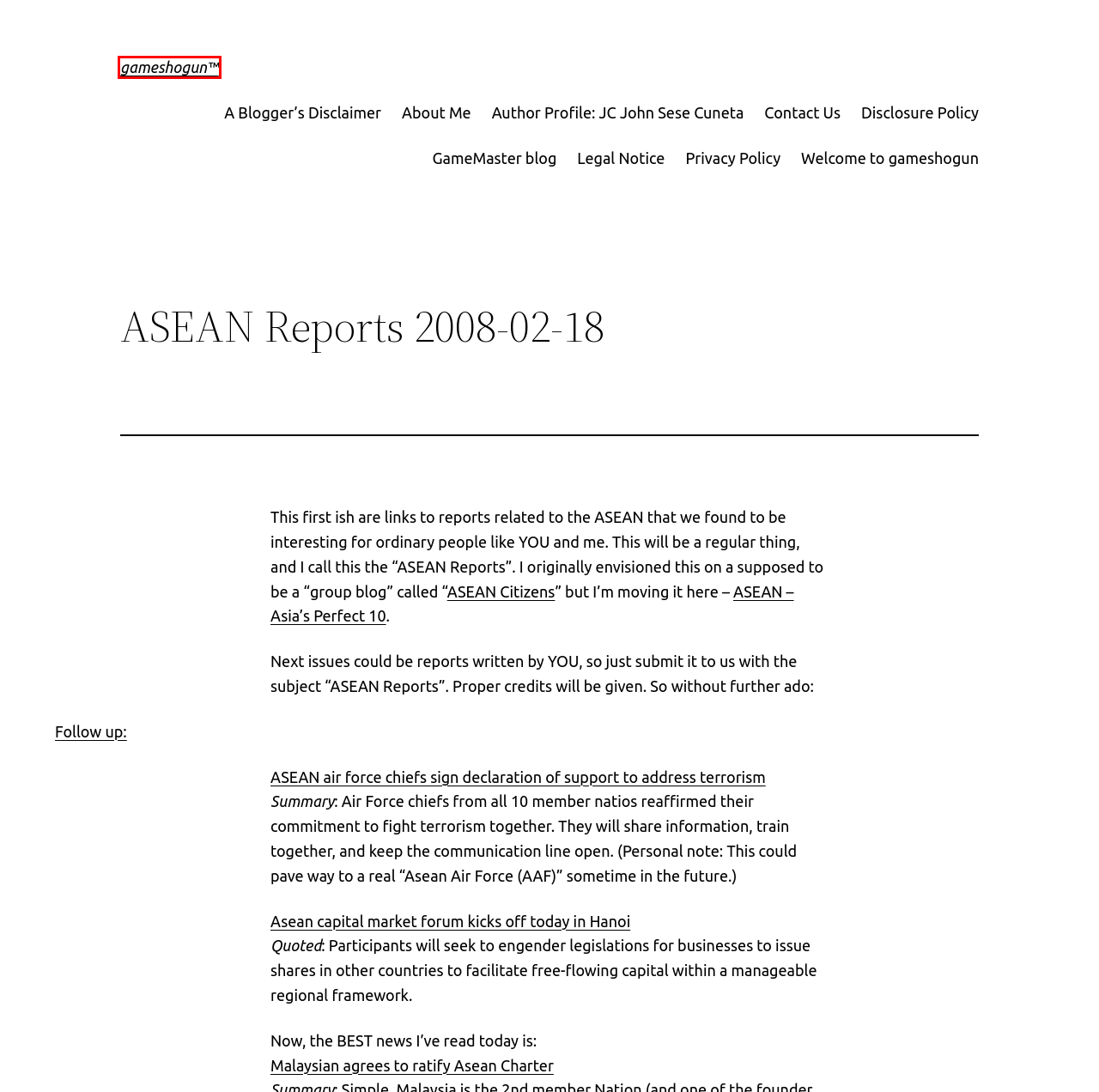Take a look at the provided webpage screenshot featuring a red bounding box around an element. Select the most appropriate webpage description for the page that loads after clicking on the element inside the red bounding box. Here are the candidates:
A. Legal Notice
B. GameMaster blog
C. A Blogger's Disclaimer
D. gameshogun™
E. About Me
F. Contact Us
G. Welcome to gameshogun
H. Author Profile: JC John Sese Cuneta

D